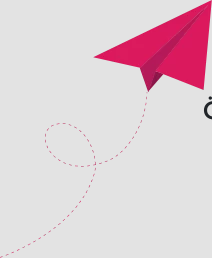Explain the details of the image comprehensively.

The image features a vibrant pink paper airplane soaring against a light gray background, symbolizing creativity and the spirit of exploration. The airplane is designed with sharp lines and a dynamic shape, suggesting motion and adventure. A playful, thin red dashed line follows the airplane’s path, curling whimsically as if to illustrate its flight journey. This design evokes a sense of freedom and innovation, encouraging viewers to embrace new ideas and possibilities. The overall composition is simple yet impactful, making it visually appealing and inspiring.